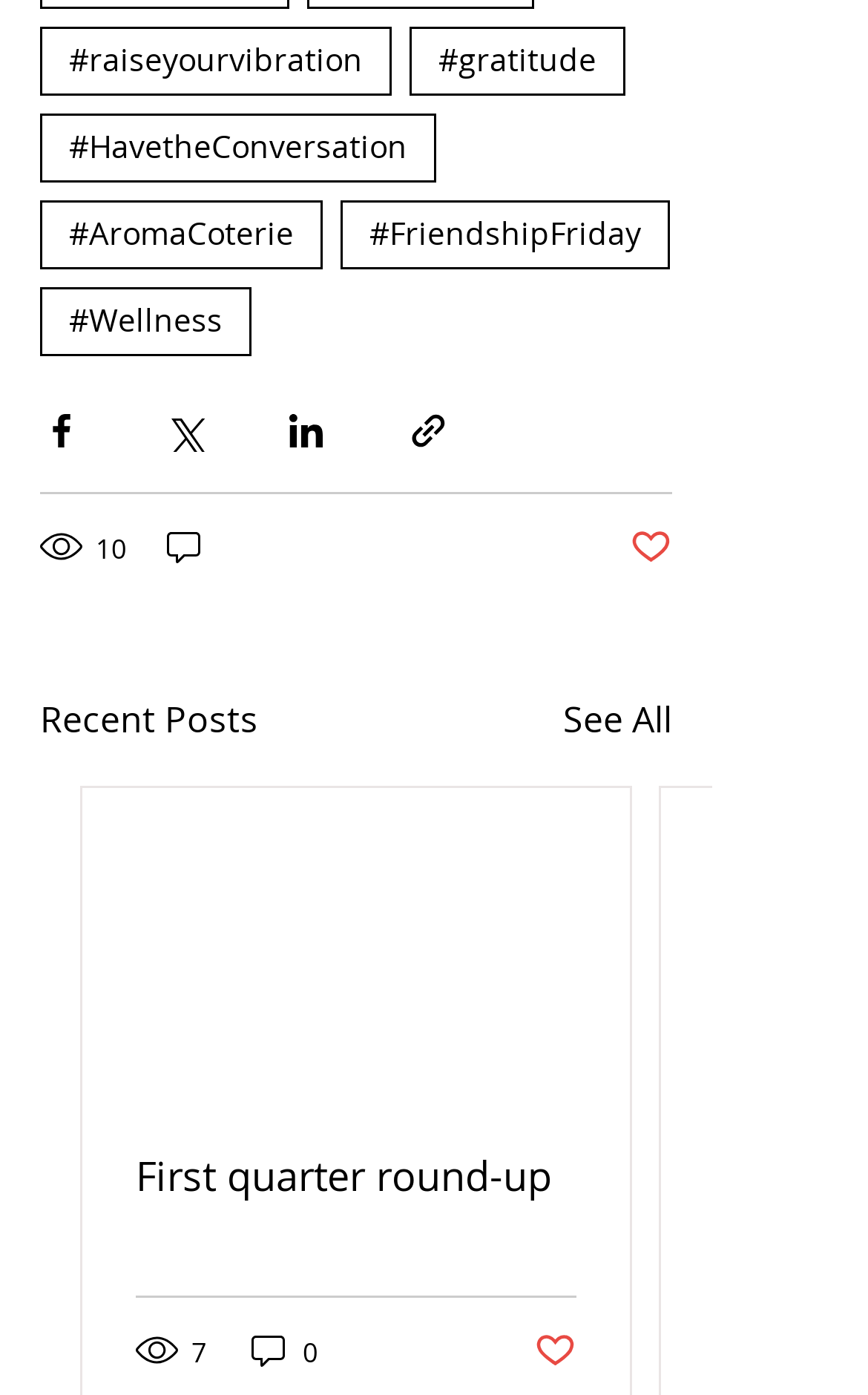What is the last link on the webpage?
Please craft a detailed and exhaustive response to the question.

The last link on the webpage is 'First quarter round-up' which is located at the bottom of the webpage with a bounding box of [0.156, 0.823, 0.664, 0.862].